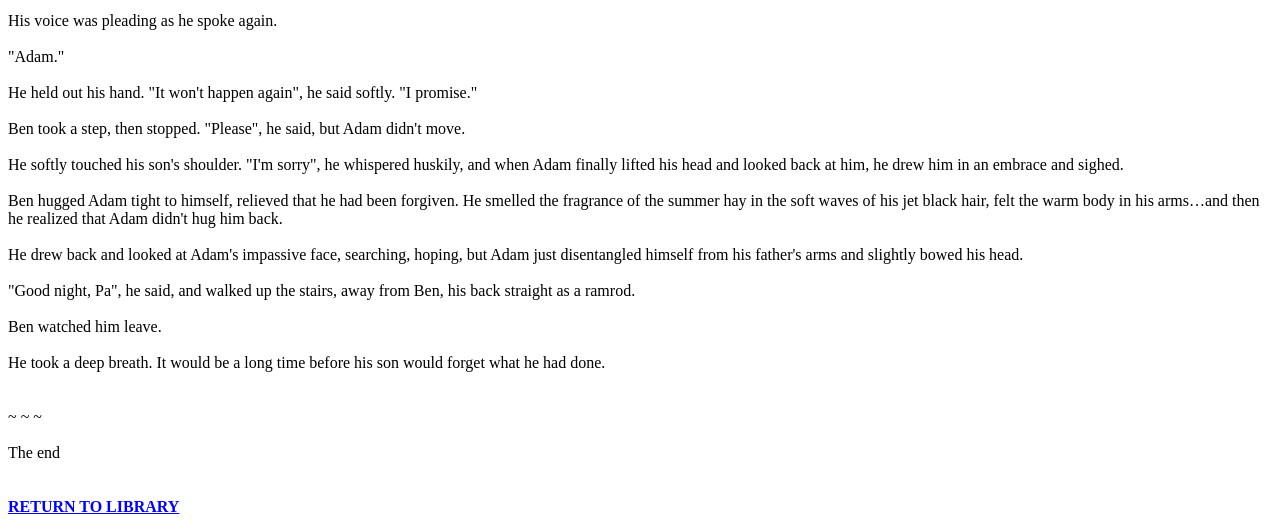What is the mood of the story?
Based on the image, answer the question with as much detail as possible.

The text describes Ben's voice as 'pleading', and Adam's back as 'straight as a ramrod', indicating a sense of tension and emotional depth in the story.